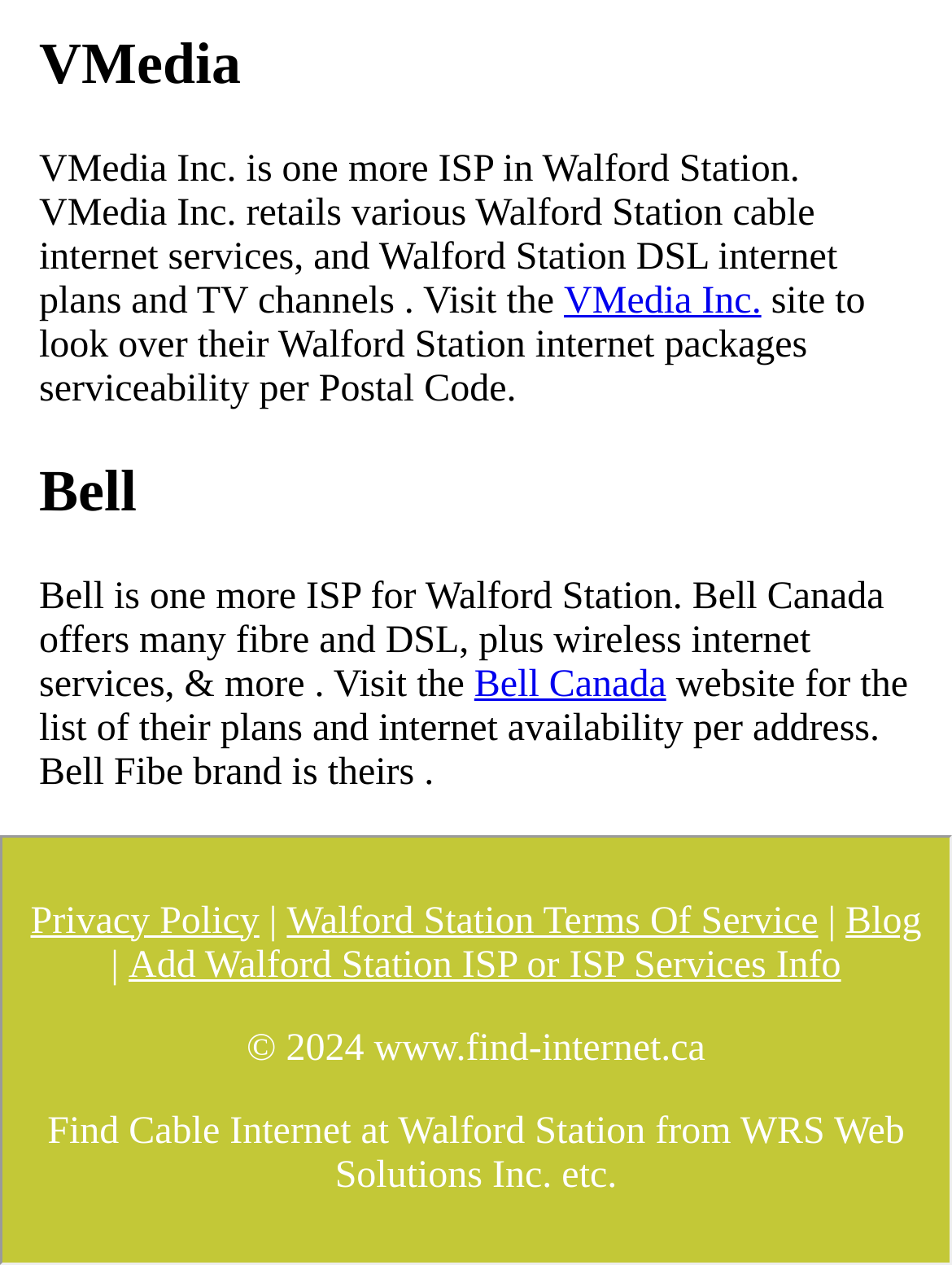Extract the bounding box of the UI element described as: "Legal Notice".

None